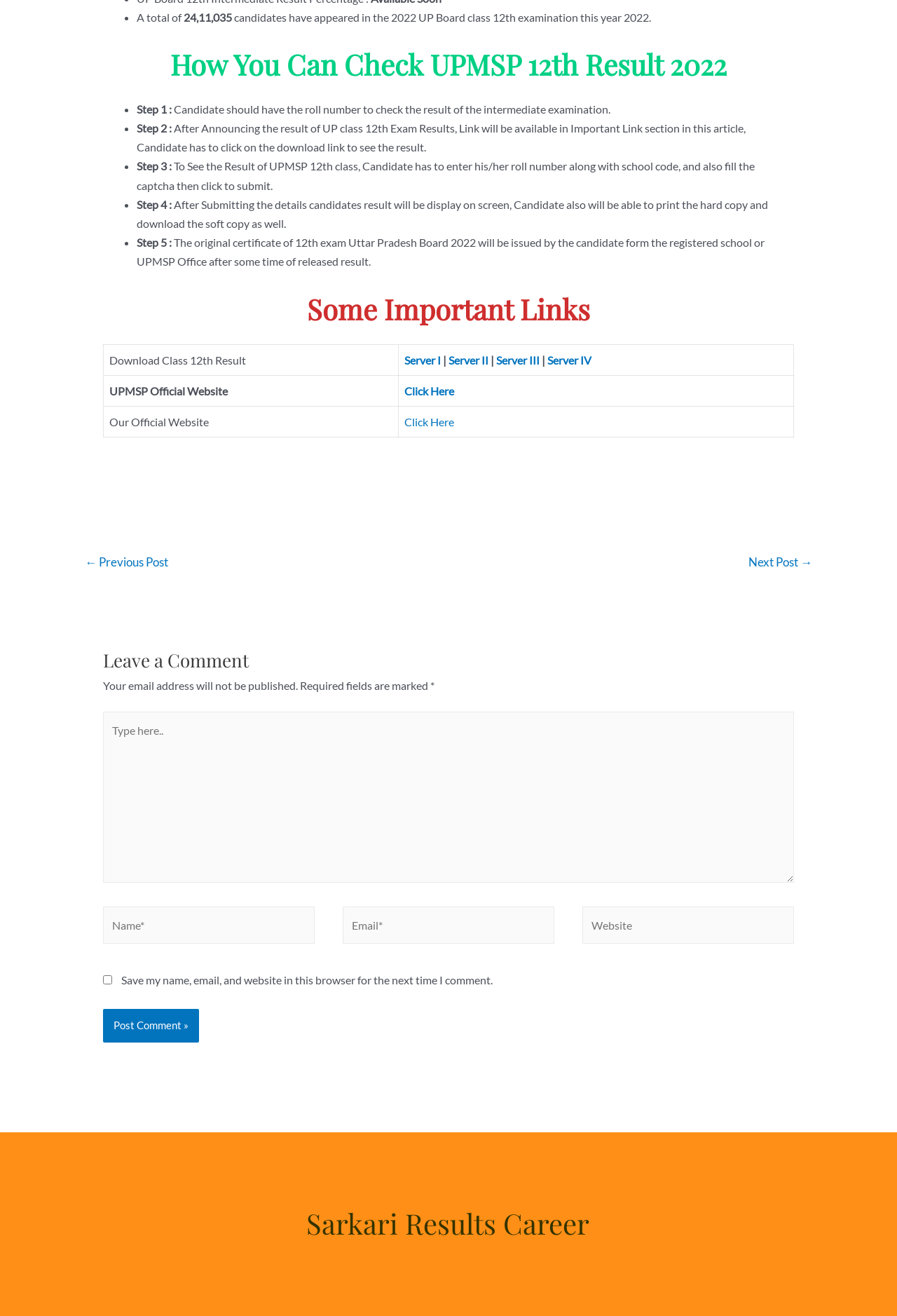Provide the bounding box coordinates, formatted as (top-left x, top-left y, bottom-right x, bottom-right y), with all values being floating point numbers between 0 and 1. Identify the bounding box of the UI element that matches the description: name="submit" value="Post Comment »"

[0.115, 0.767, 0.222, 0.792]